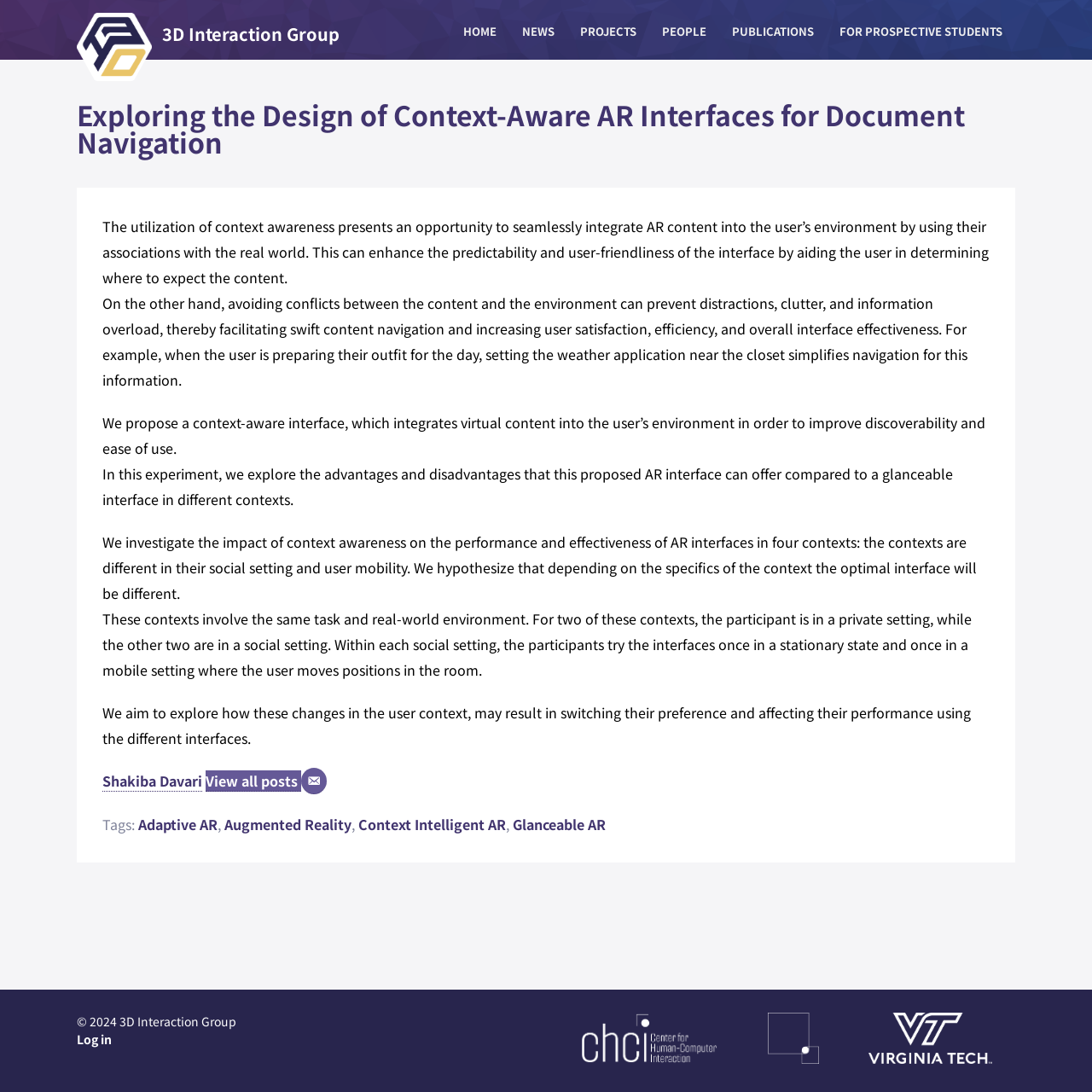Locate the bounding box coordinates for the element described below: "People". The coordinates must be four float values between 0 and 1, formatted as [left, top, right, bottom].

[0.595, 0.02, 0.659, 0.045]